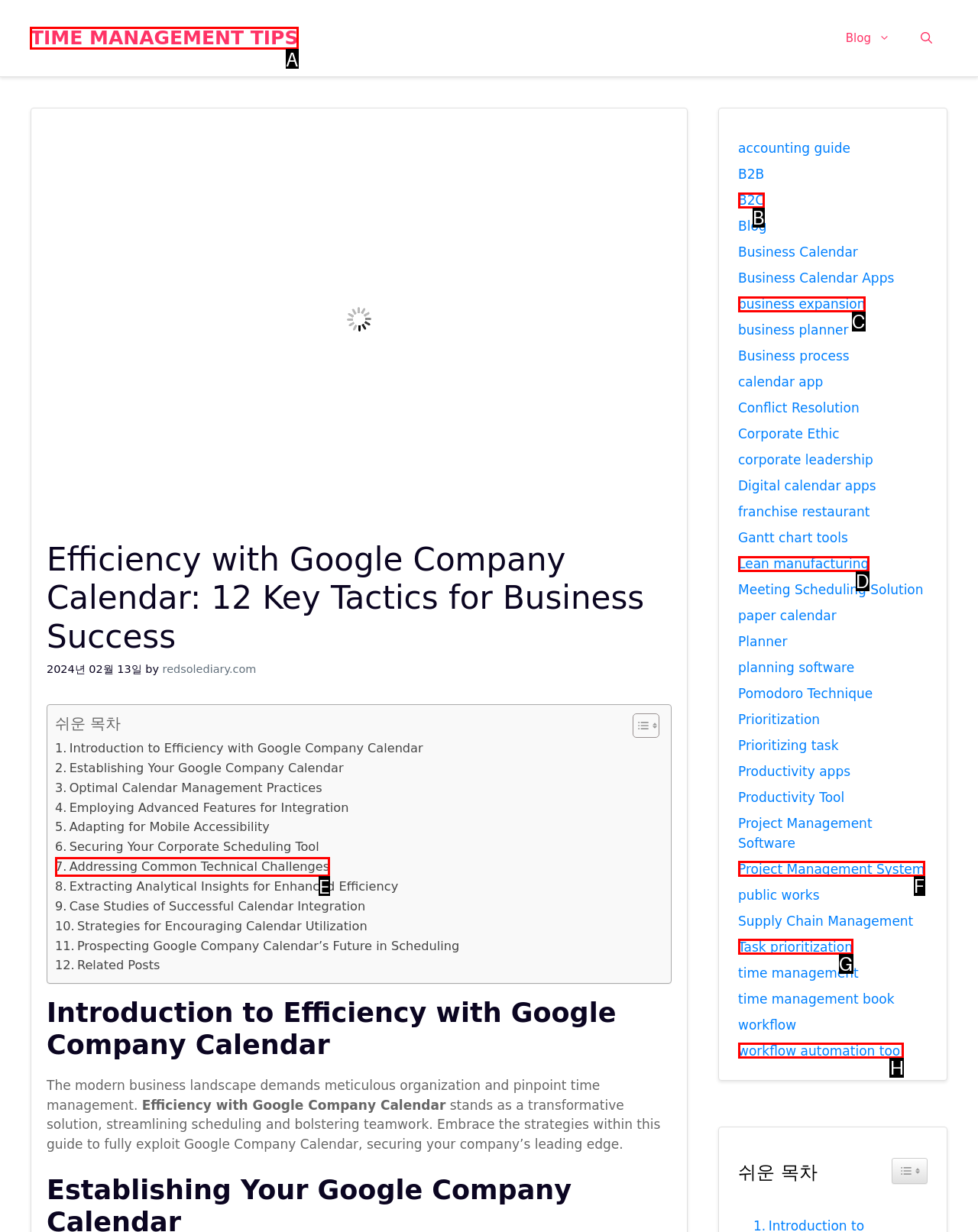Identify the appropriate choice to fulfill this task: Click on the 'TIME MANAGEMENT TIPS' link
Respond with the letter corresponding to the correct option.

A